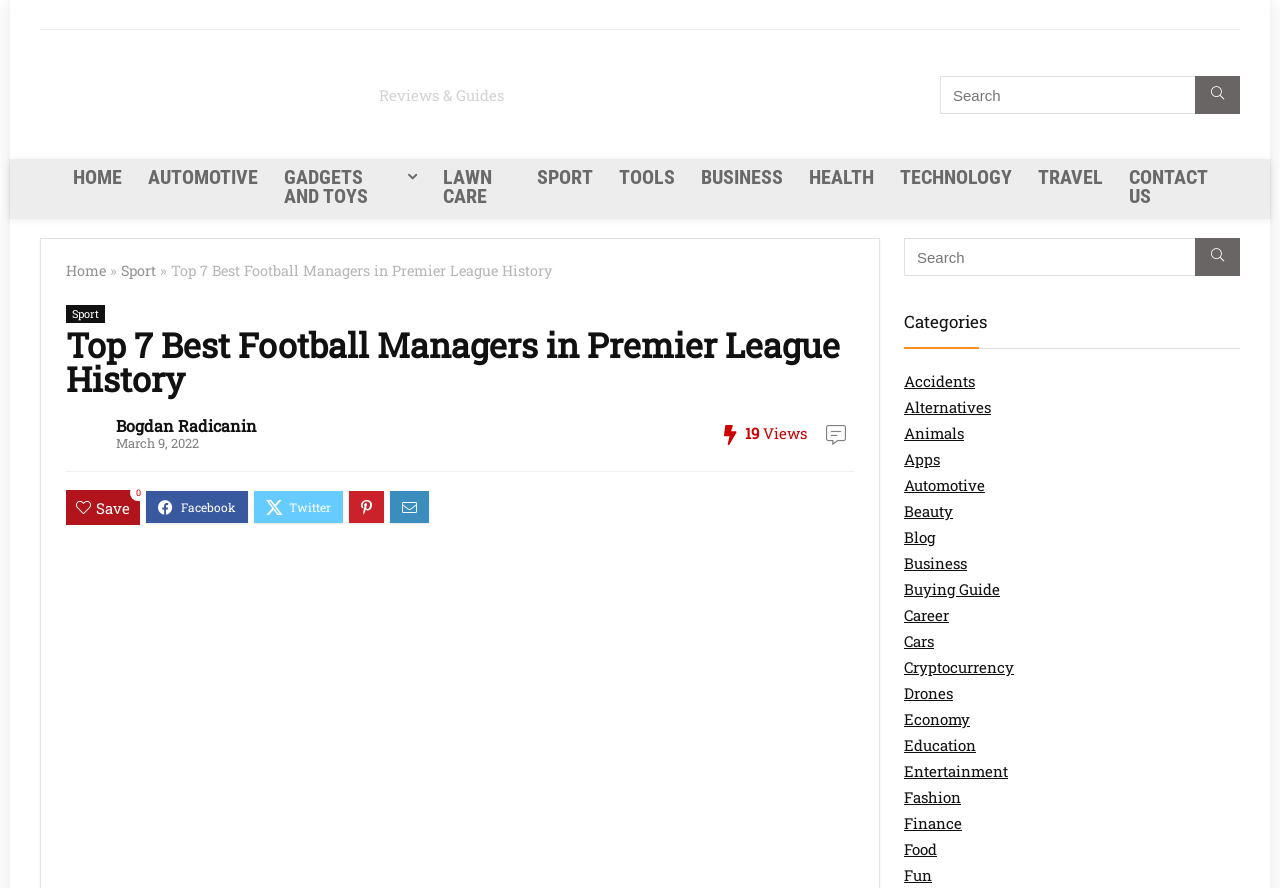Respond with a single word or phrase to the following question:
What is the website's name?

WebSta.ME